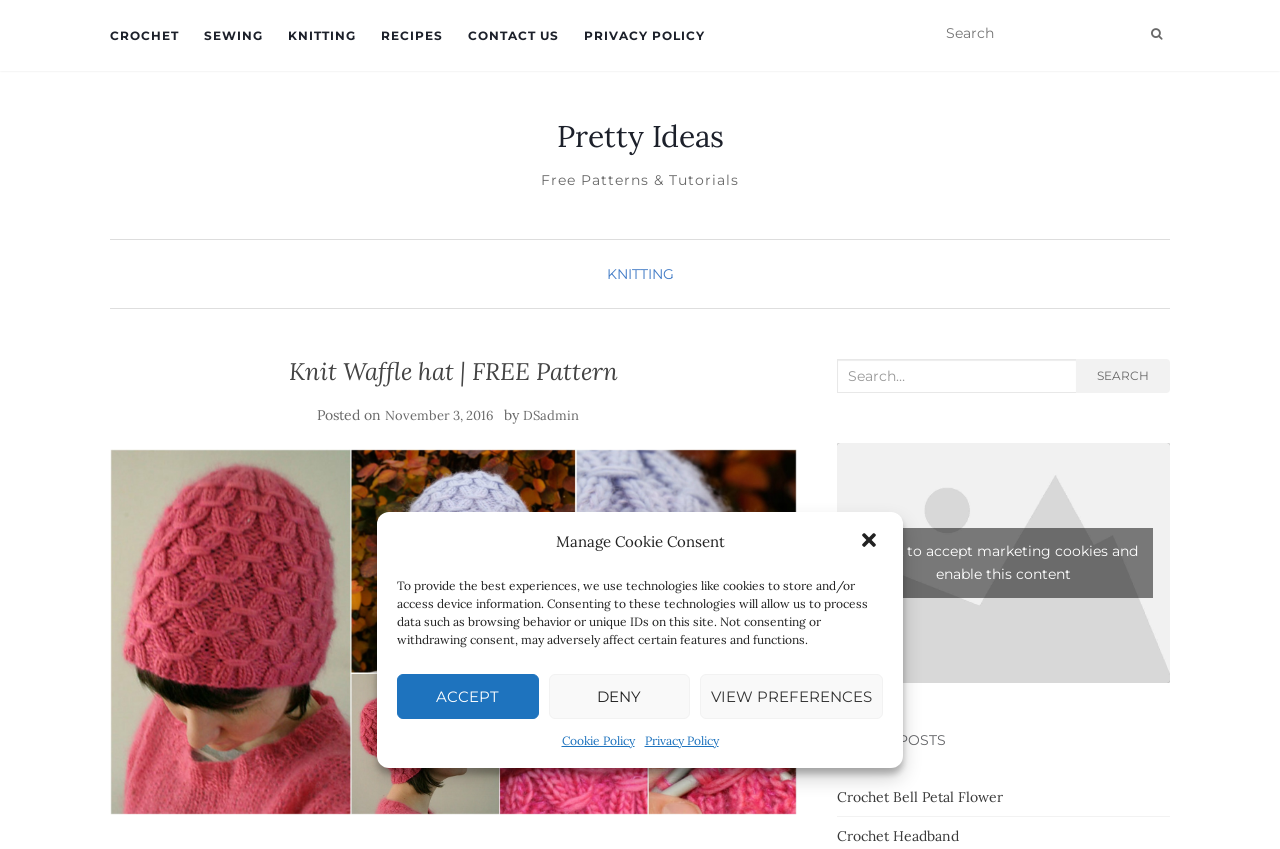Determine the bounding box coordinates of the clickable element to achieve the following action: 'View Pretty Ideas'. Provide the coordinates as four float values between 0 and 1, formatted as [left, top, right, bottom].

[0.435, 0.143, 0.565, 0.178]